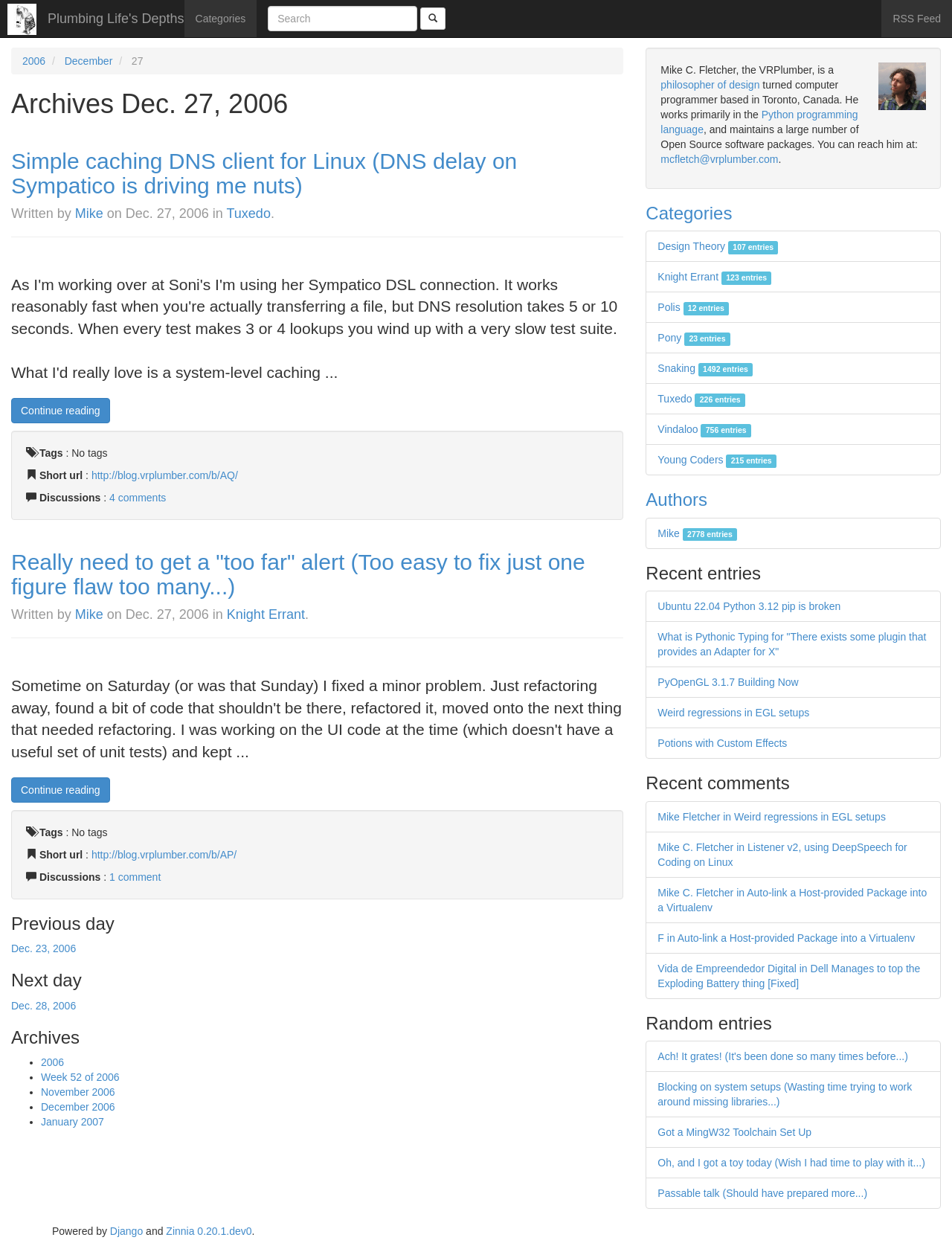Create an in-depth description of the webpage, covering main sections.

The webpage is an archive page from December 27, 2006. At the top, there is a heading "Archives Dec. 27, 2006" and an image. Below the heading, there are links to "Plumbing Life's Depths", "Categories", a search textbox, and a button with a magnifying glass icon. On the top-right corner, there is a link to "RSS Feed".

The main content of the page is divided into two sections, each containing an article. The first article has a heading "Simple caching DNS client for Linux (DNS delay on Sympatico is driving me nuts) Written by Mike on Dec. 27, 2006 in Tuxedo." Below the heading, there are links to the article title, the author "Mike", and the category "Tuxedo". There is also a time element showing the date "Dec. 27, 2006". The article has a "Continue reading" link at the bottom.

The second article has a heading "Really need to get a "too far" alert (Too easy to fix just one figure flaw too many...) Written by Mike on Dec. 27, 2006 in Knight Errant." Similar to the first article, it has links to the article title, the author "Mike", and the category "Knight Errant". There is also a time element showing the date "Dec. 27, 2006". The article has a "Continue reading" link at the bottom.

Below the articles, there are links to "Previous day", "Next day", and "Archives". The "Archives" section has a list of links to different years and months, including "2006", "Week 52 of 2006", "November 2006", "December 2006", and "January 2007".

On the bottom-right corner, there is an image and a paragraph of text about Mike C. Fletcher, the VRPlumber, including links to "philosopher of design" and "Python programming language". There is also a link to his email address.

Finally, there is a "Categories" section with links to different categories, including "Design Theory", "Knight Errant", "Polis", and "Pony", each showing the number of entries in that category.